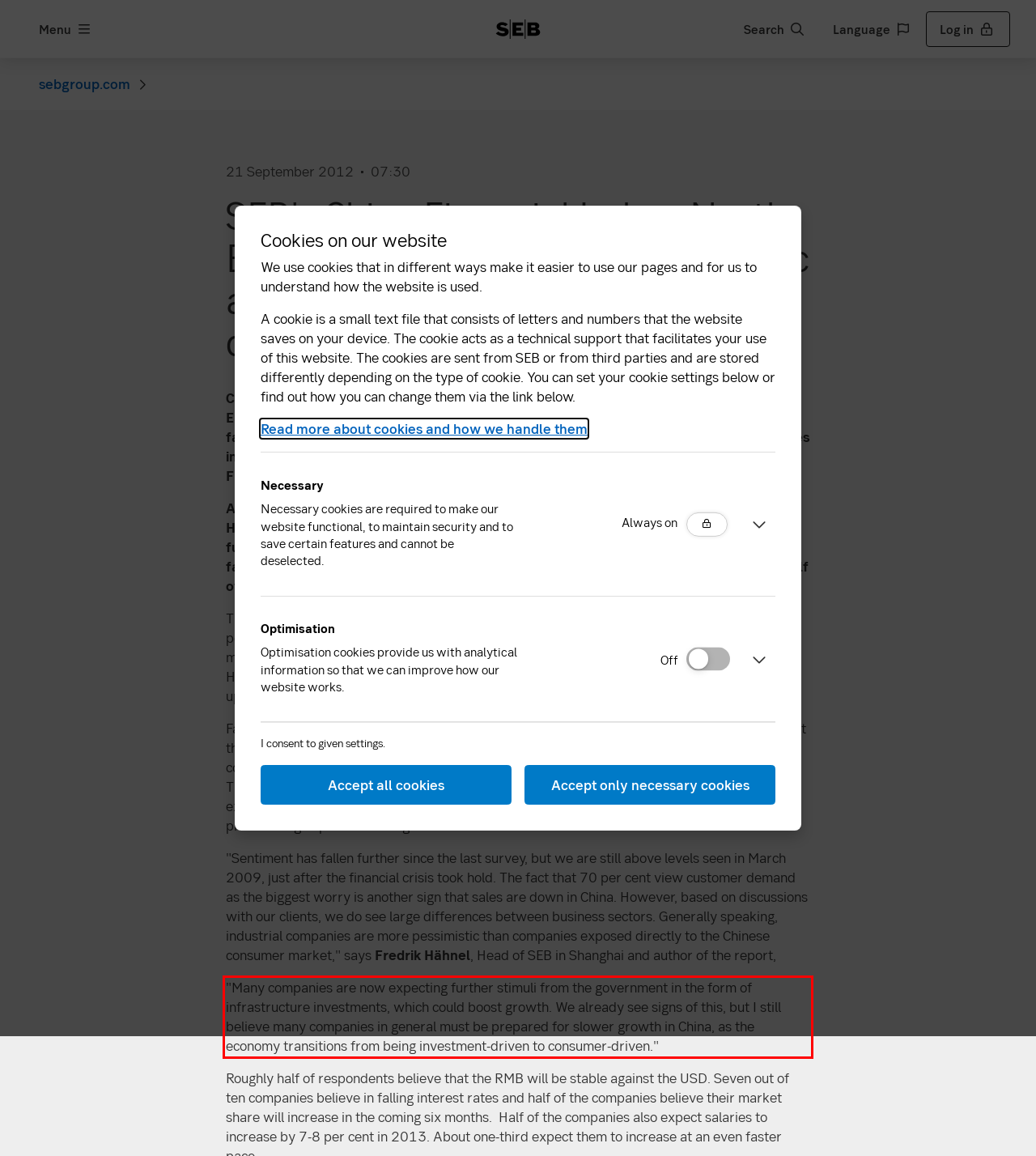Given a webpage screenshot, locate the red bounding box and extract the text content found inside it.

"Many companies are now expecting further stimuli from the government in the form of infrastructure investments, which could boost growth. We already see signs of this, but I still believe many companies in general must be prepared for slower growth in China, as the economy transitions from being investment-driven to consumer-driven."